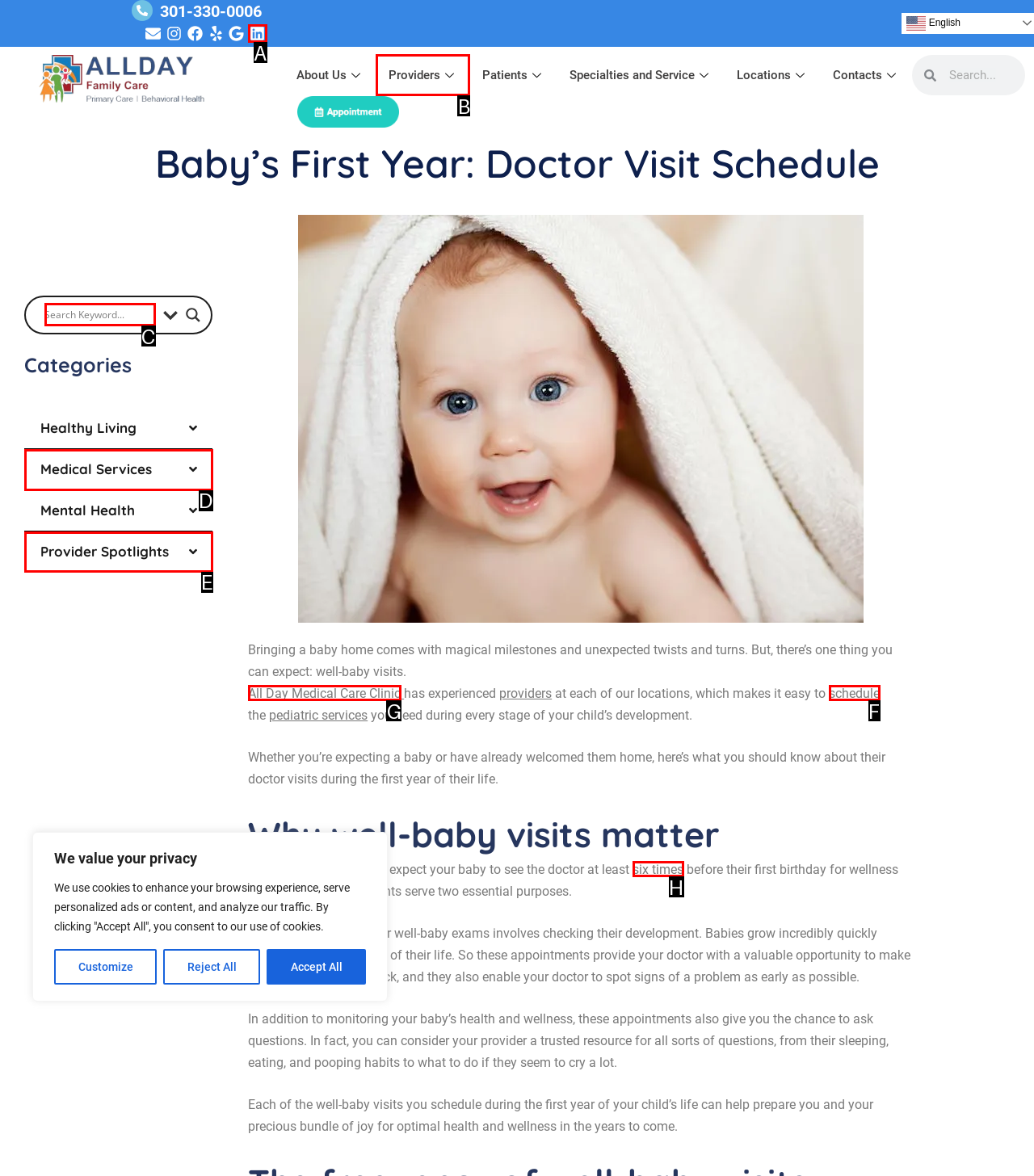Tell me which one HTML element you should click to complete the following task: Visit All Day Medical Care Clinic
Answer with the option's letter from the given choices directly.

G